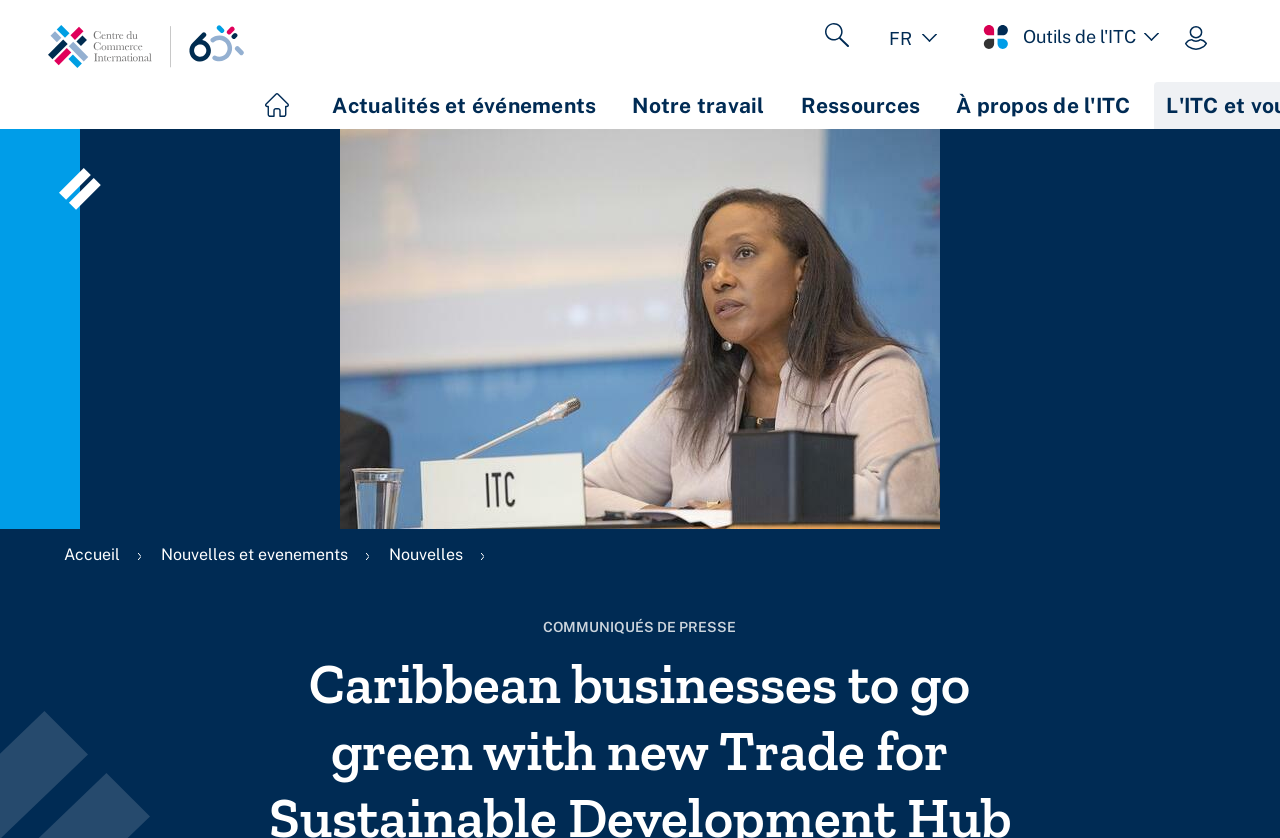Describe in detail what you see on the webpage.

The webpage appears to be a news article or press release from the International Trade Centre (ITC). At the top left, there is a link to skip to the main content. Next to it, there is a link to the homepage, accompanied by a small image. On the top right, there is a main navigation menu with five list markers, indicating multiple navigation options.

Below the navigation menu, there is a search link and a language selection option, which is currently set to French ("FR"). A button to list additional actions is also present. On the top right corner, there is a button with an identifier, accompanied by an image and a system breadcrumb navigation menu.

The breadcrumb navigation menu displays the page's hierarchy, with links to the homepage, news and events, and news. Below the breadcrumb menu, there is a label and a static text element displaying the title "COMMUNIQUÉS DE PRESSE" (Press Releases).

The main content of the webpage is not explicitly described in the accessibility tree, but based on the meta description, it appears to be an announcement about the launch of a Trade for Sustainable Development Hub in collaboration with the Caribbean Export Development Agency.